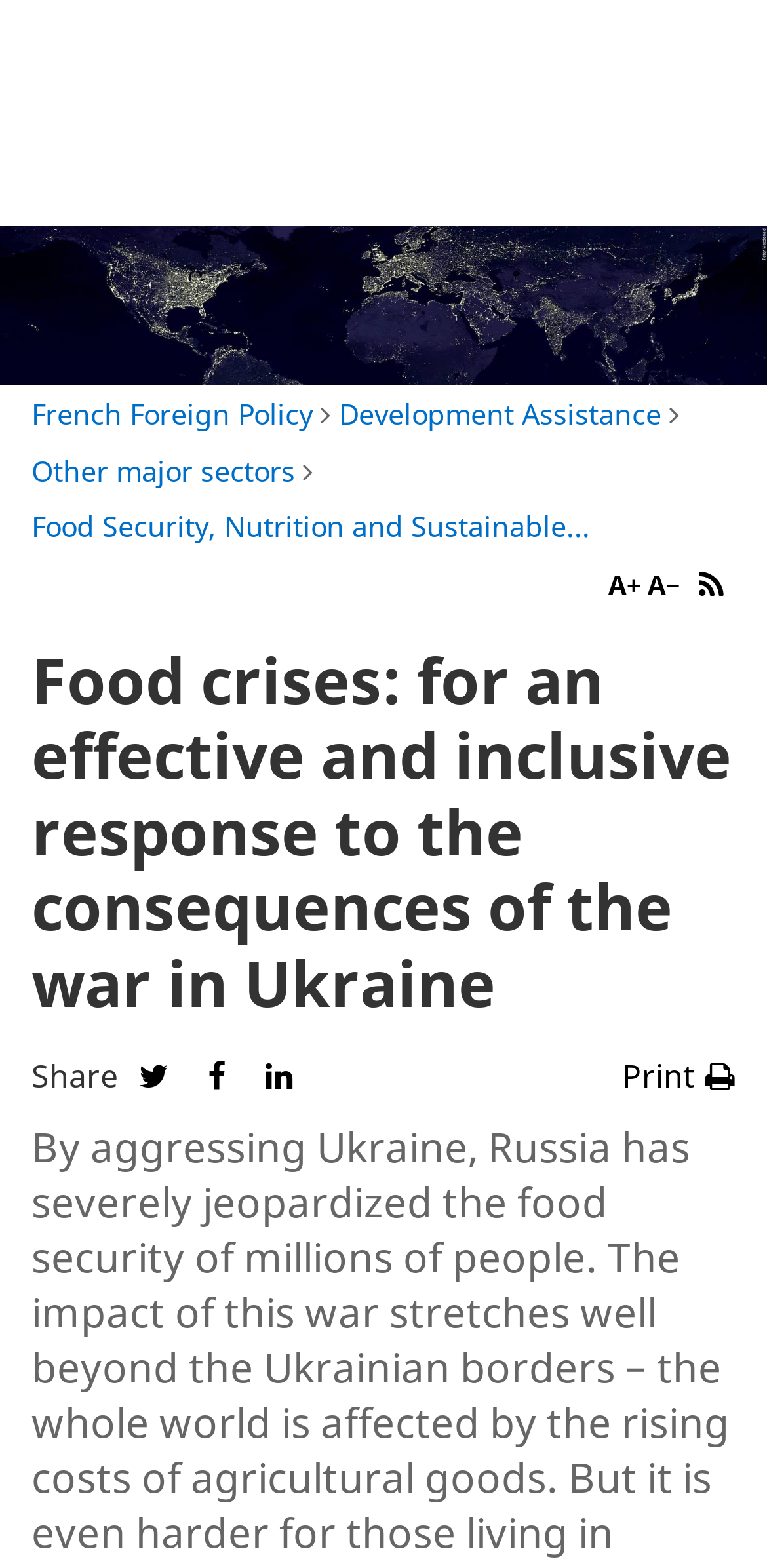Find the bounding box coordinates of the UI element according to this description: "France Diplomacy".

[0.234, 0.025, 0.883, 0.049]